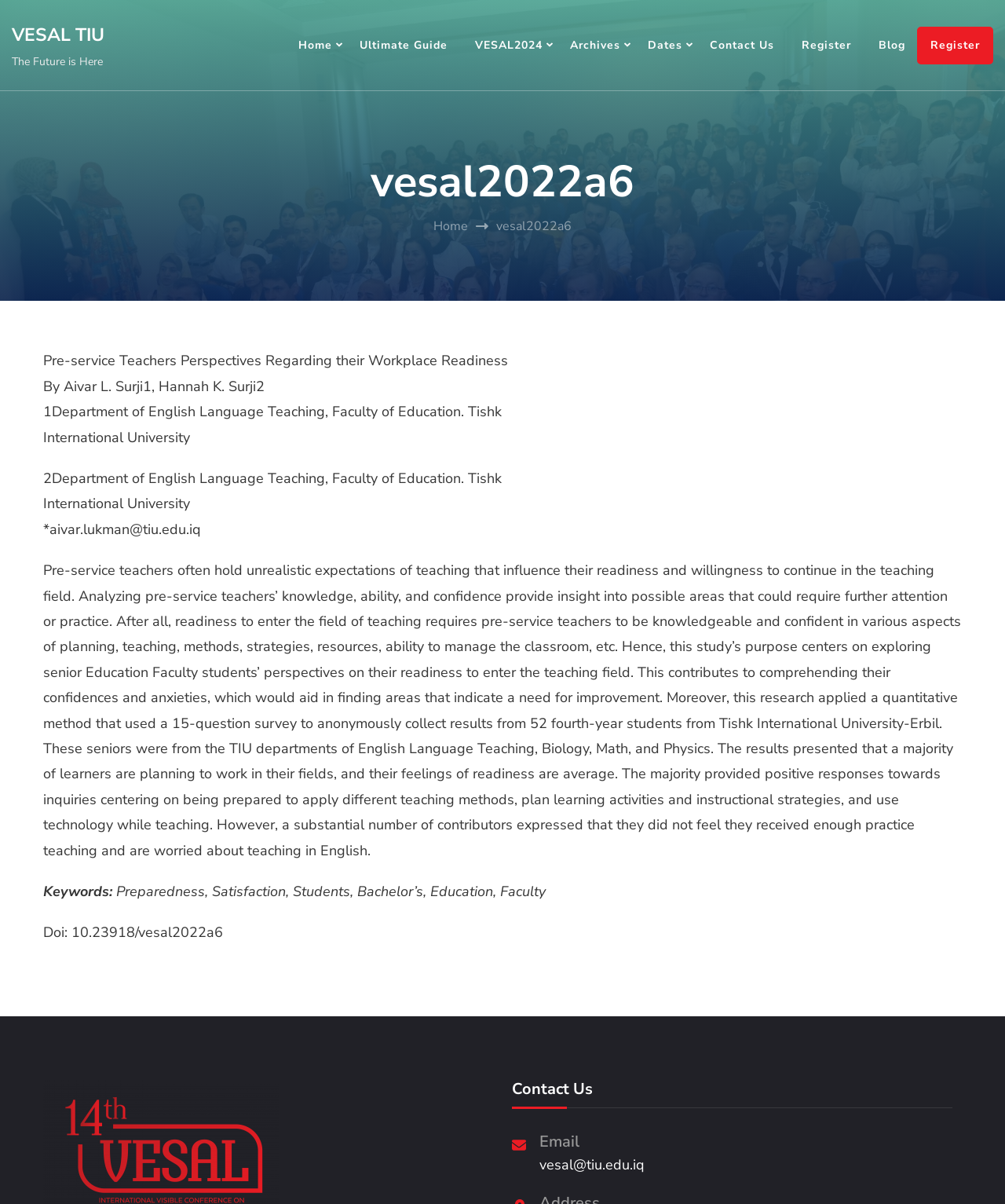What is the purpose of the study mentioned in the article?
Please provide a comprehensive answer based on the contents of the image.

The article states that 'this study’s purpose centers on exploring senior Education Faculty students’ perspectives on their readiness to enter the teaching field.' This purpose is to understand their confidences and anxieties, which would aid in finding areas that indicate a need for improvement.